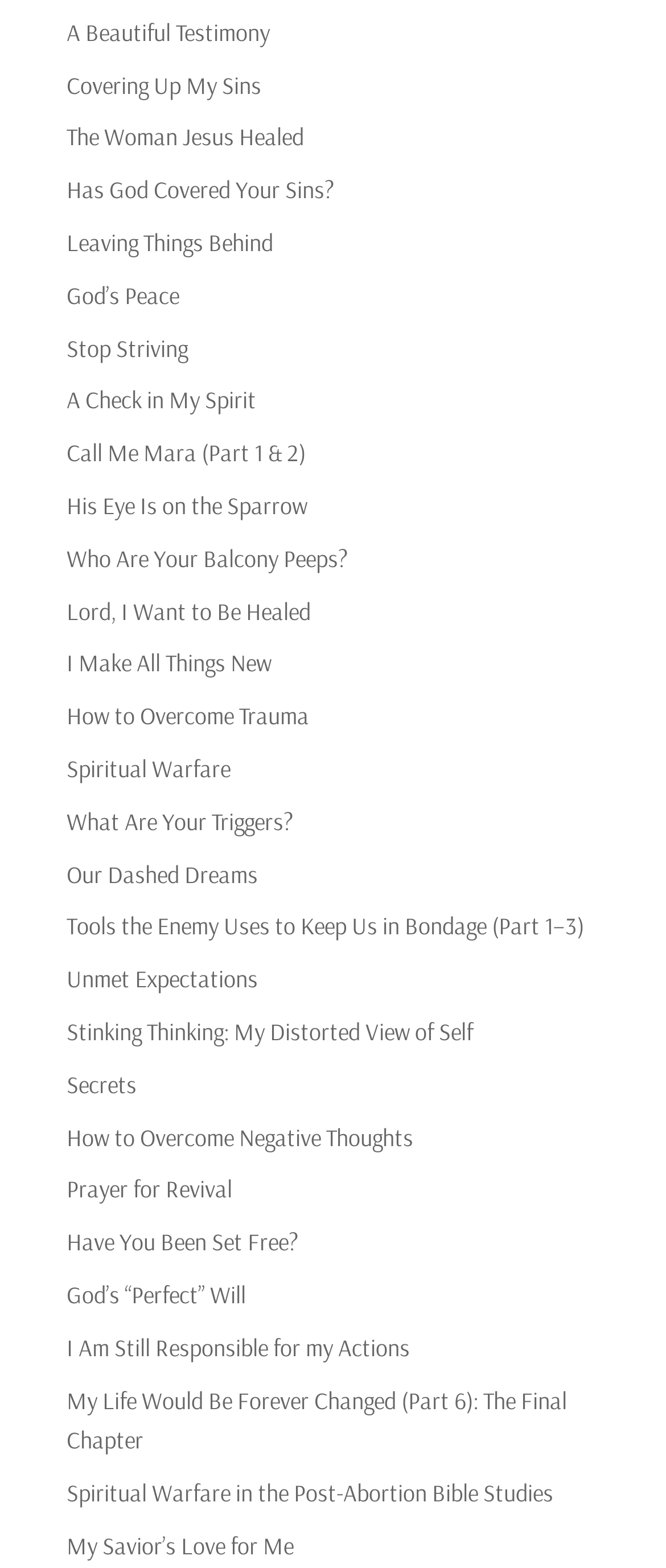Using the webpage screenshot and the element description Secrets, determine the bounding box coordinates. Specify the coordinates in the format (top-left x, top-left y, bottom-right x, bottom-right y) with values ranging from 0 to 1.

[0.1, 0.682, 0.205, 0.701]